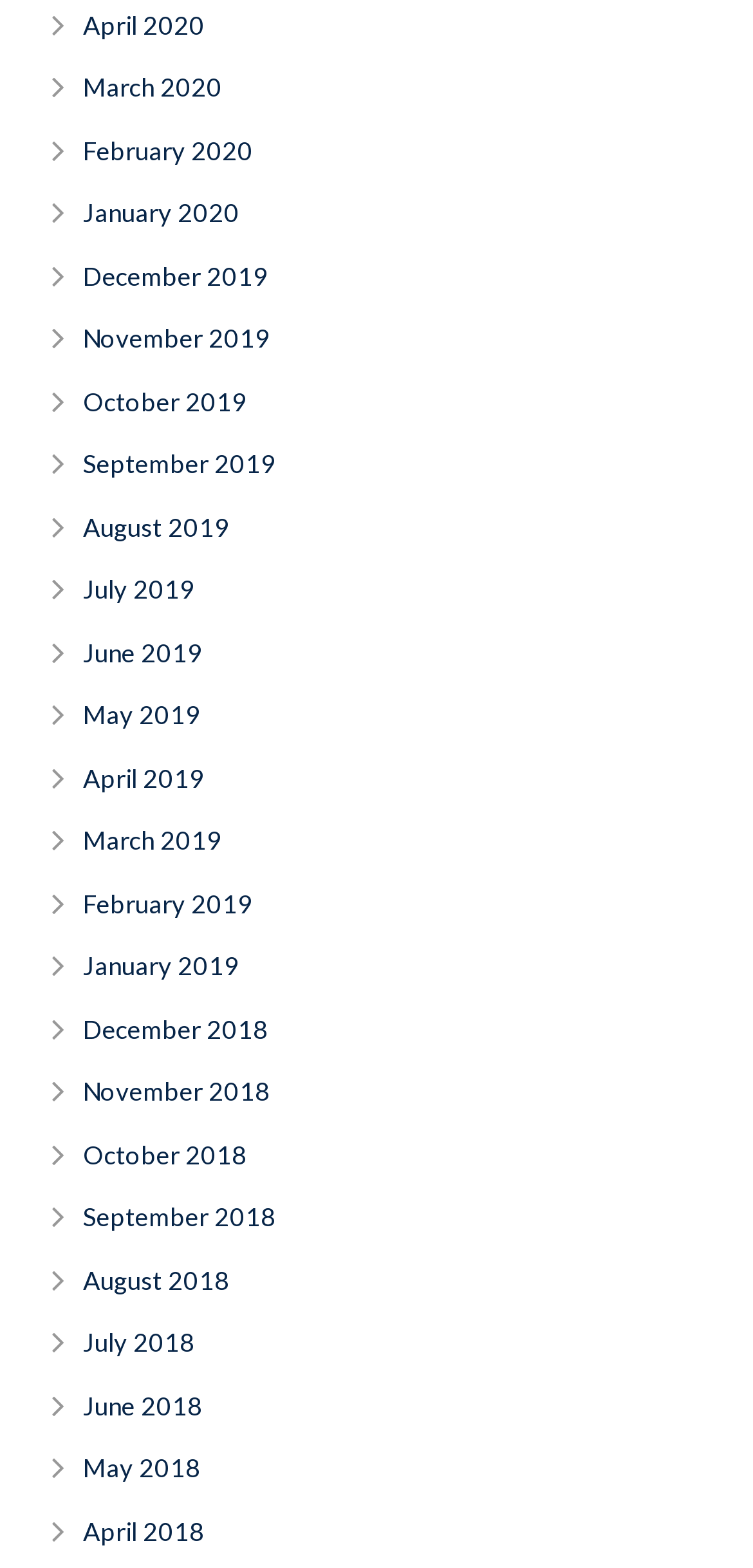Please specify the bounding box coordinates of the element that should be clicked to execute the given instruction: 'view April 2020'. Ensure the coordinates are four float numbers between 0 and 1, expressed as [left, top, right, bottom].

[0.11, 0.006, 0.272, 0.026]